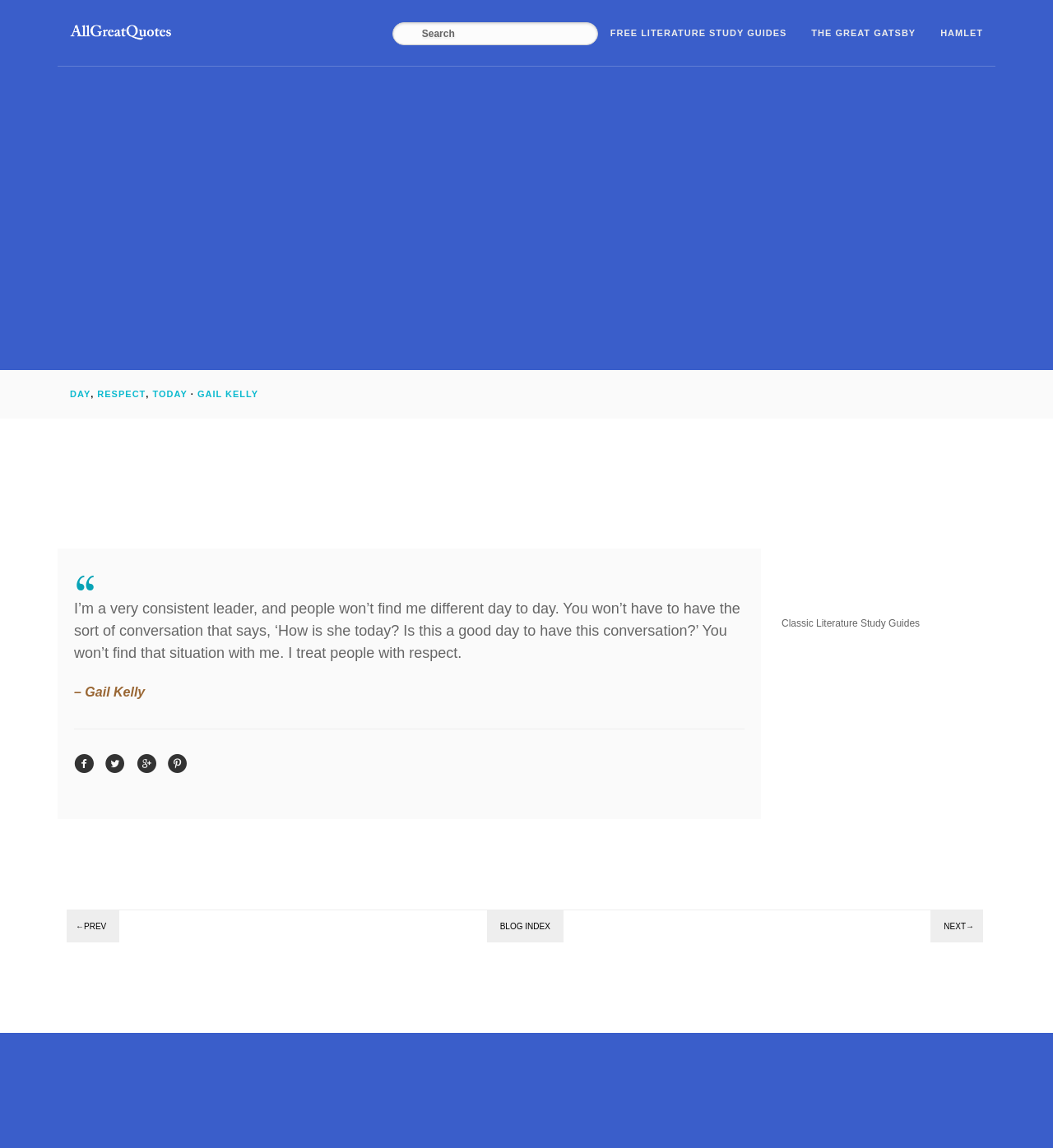Determine the bounding box coordinates of the element's region needed to click to follow the instruction: "Visit Half Million Quotes". Provide these coordinates as four float numbers between 0 and 1, formatted as [left, top, right, bottom].

[0.066, 0.036, 0.191, 0.093]